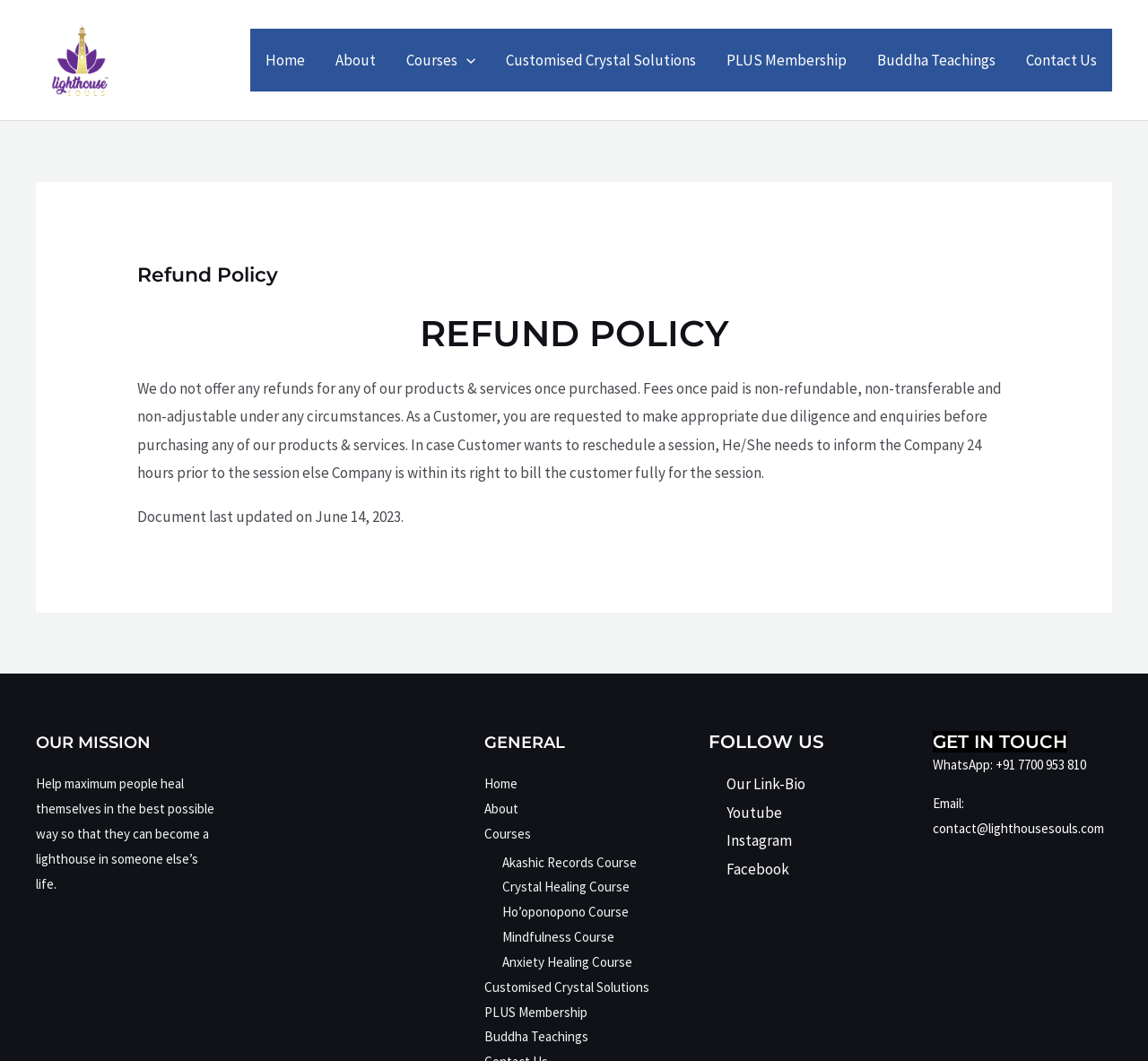Locate the bounding box of the UI element described in the following text: "Contact".

None